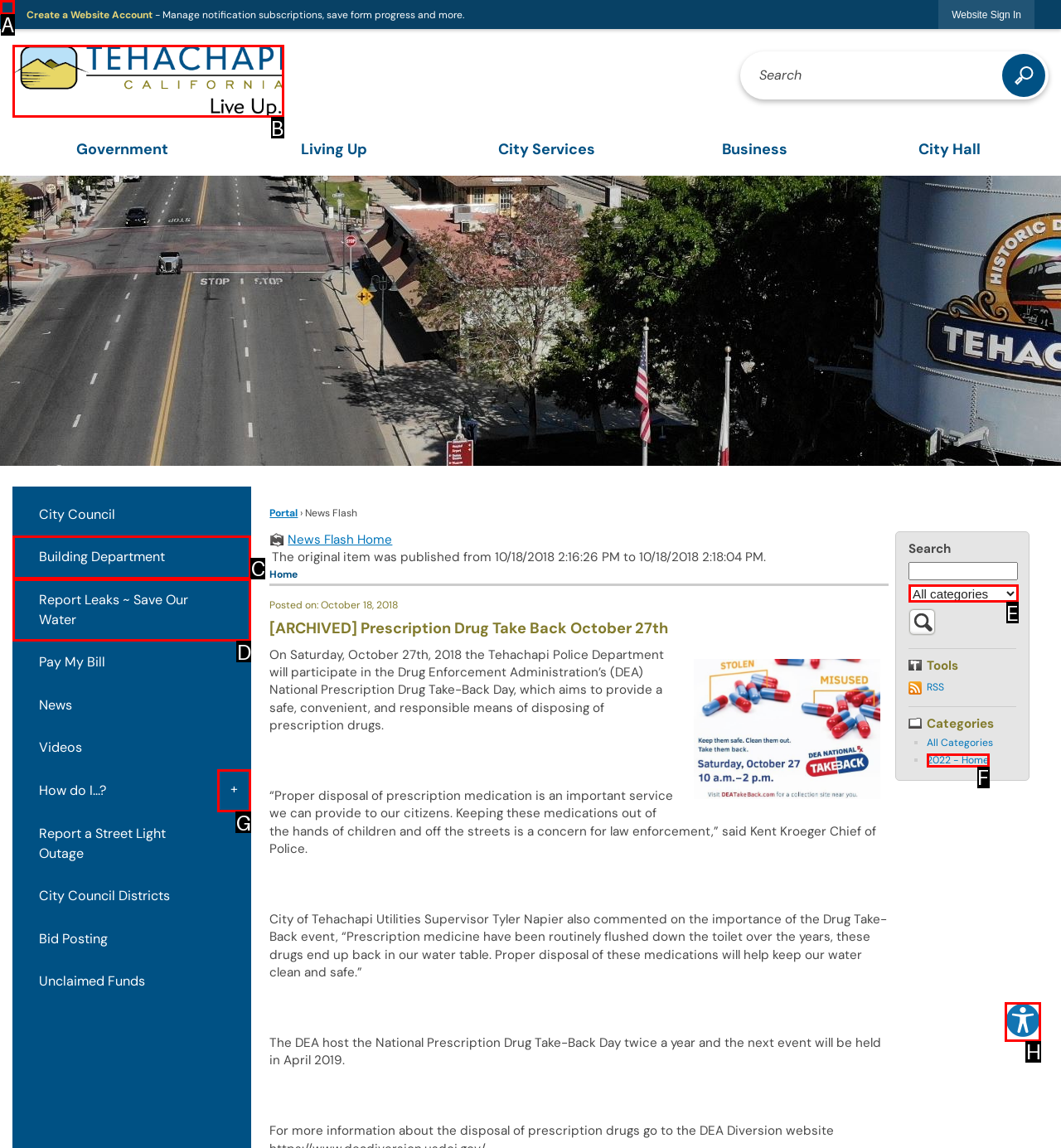Point out the correct UI element to click to carry out this instruction: View Bush Activities
Answer with the letter of the chosen option from the provided choices directly.

None